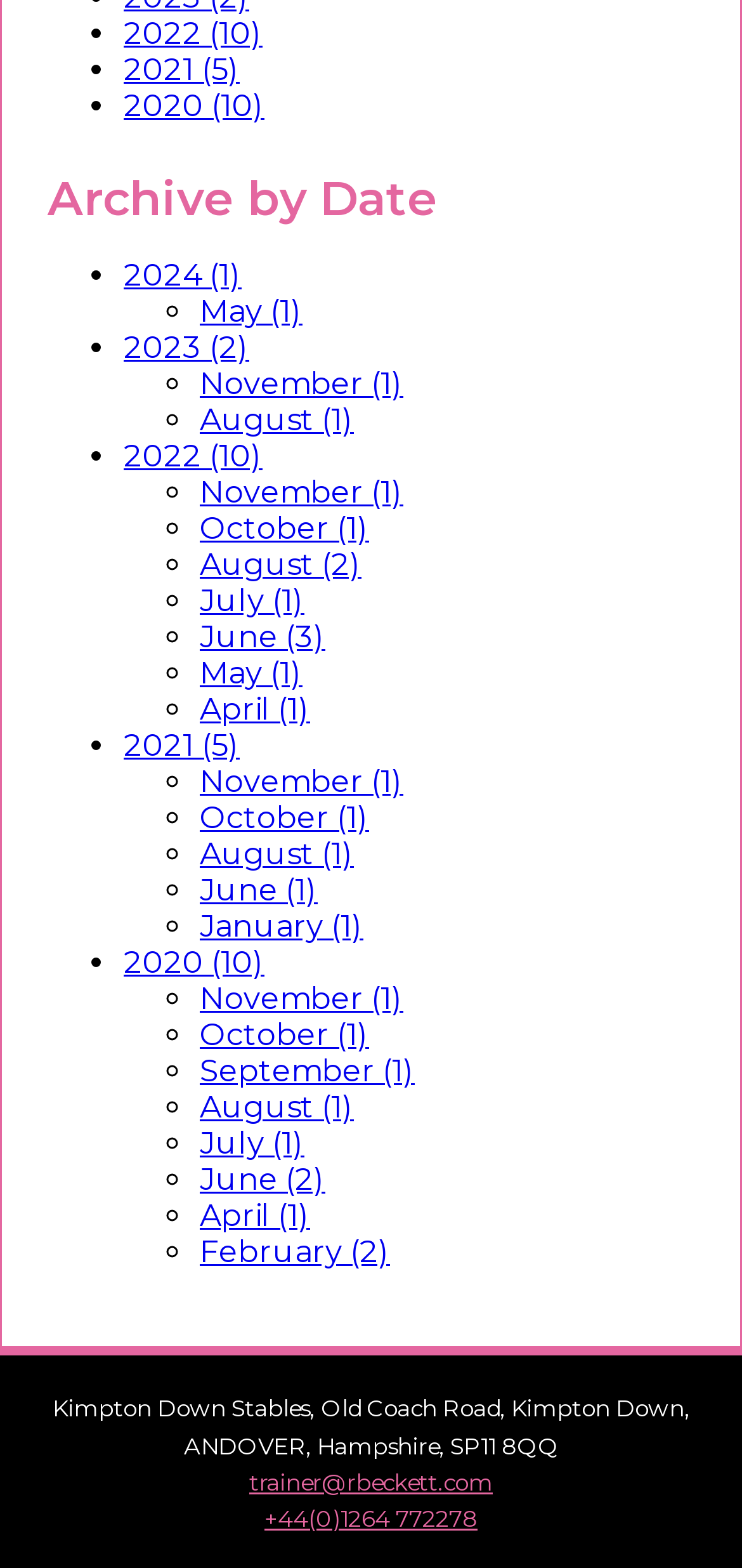Please determine the bounding box coordinates of the clickable area required to carry out the following instruction: "Call the trainer". The coordinates must be four float numbers between 0 and 1, represented as [left, top, right, bottom].

[0.356, 0.959, 0.644, 0.977]